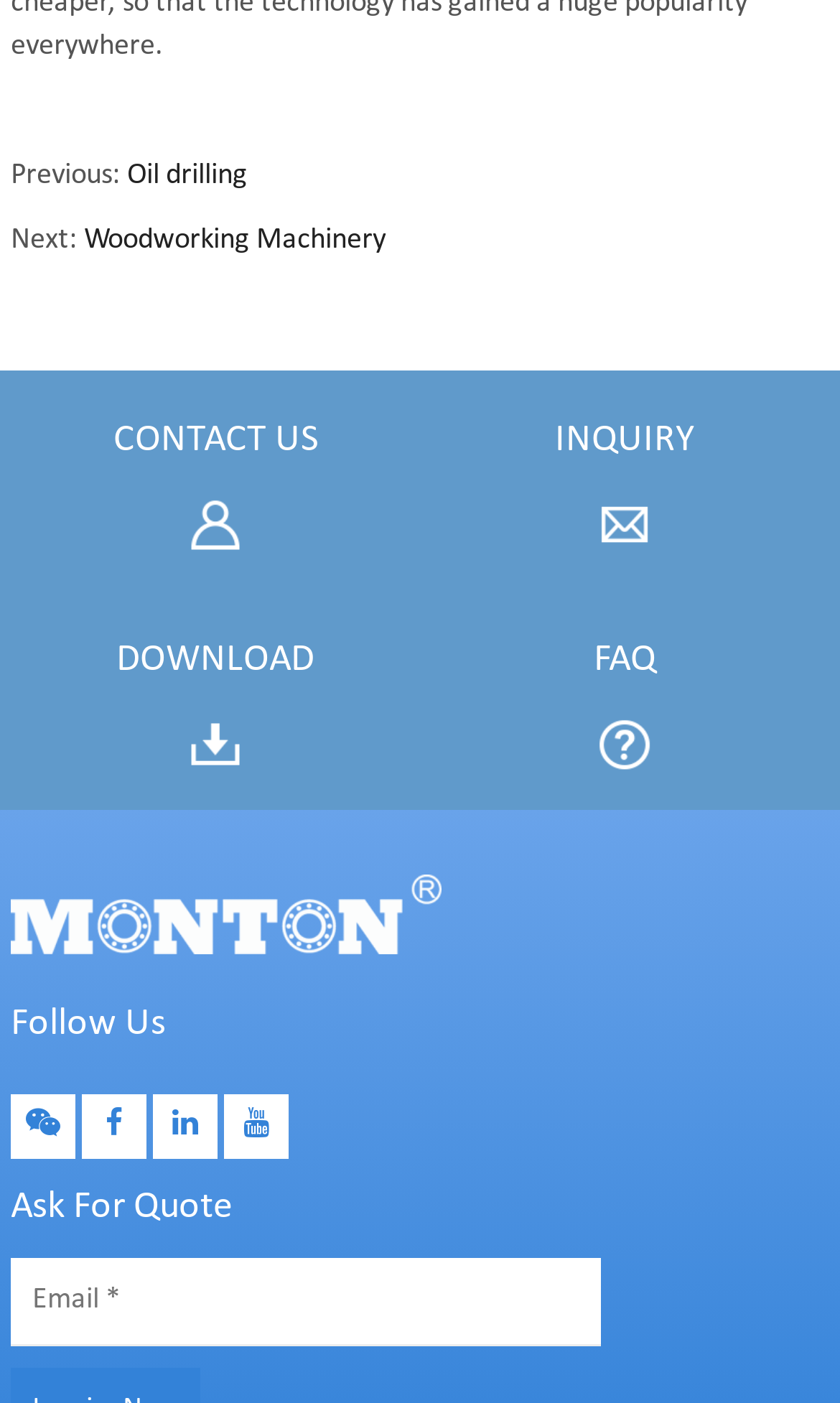What are the two navigation links available at the top of the webpage?
Please provide a single word or phrase as your answer based on the screenshot.

Previous and Next